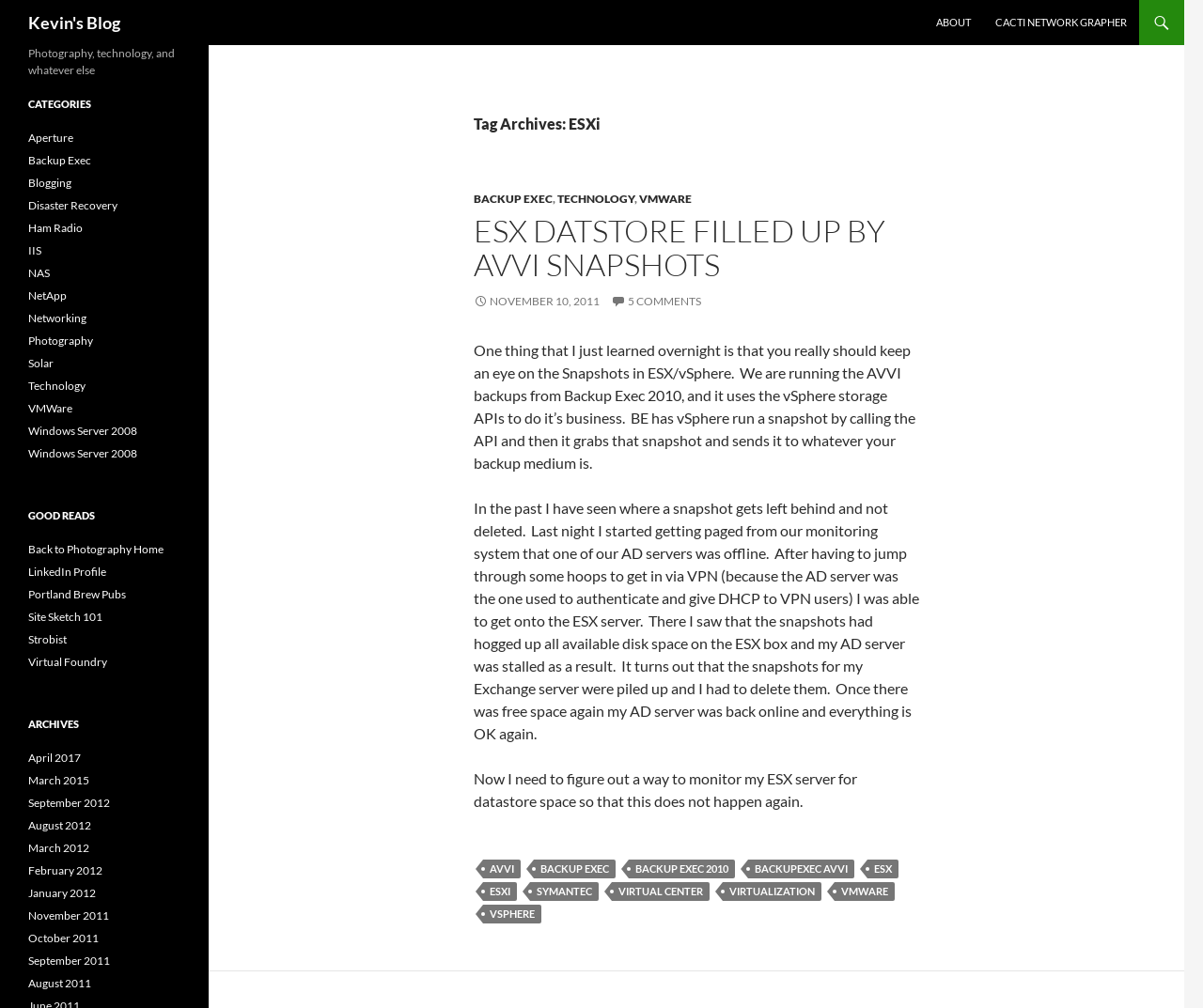Please identify the bounding box coordinates of the element's region that needs to be clicked to fulfill the following instruction: "Check the 'ARCHIVES' section". The bounding box coordinates should consist of four float numbers between 0 and 1, i.e., [left, top, right, bottom].

[0.023, 0.71, 0.15, 0.727]